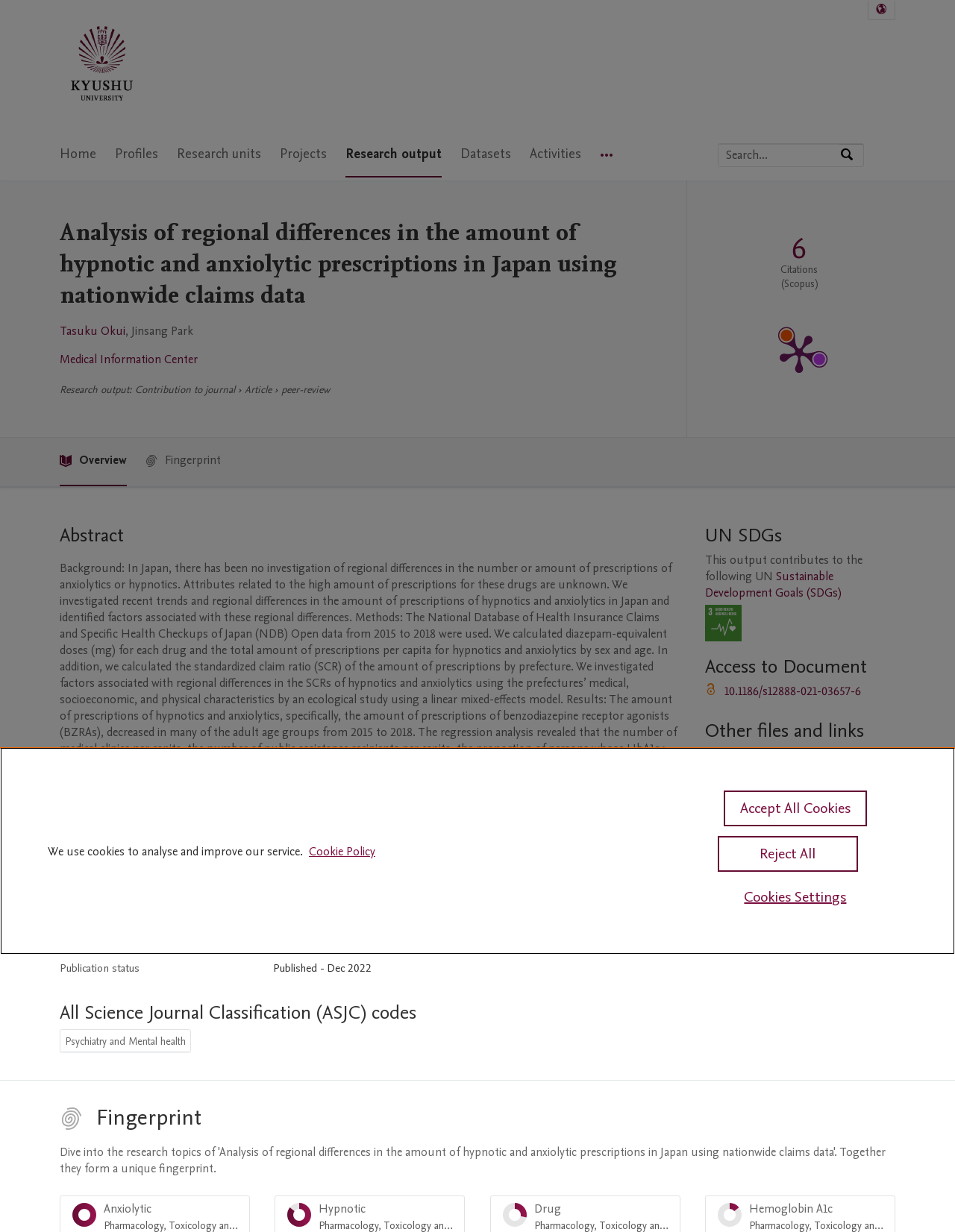Could you locate the bounding box coordinates for the section that should be clicked to accomplish this task: "Select language".

[0.909, 0.001, 0.937, 0.016]